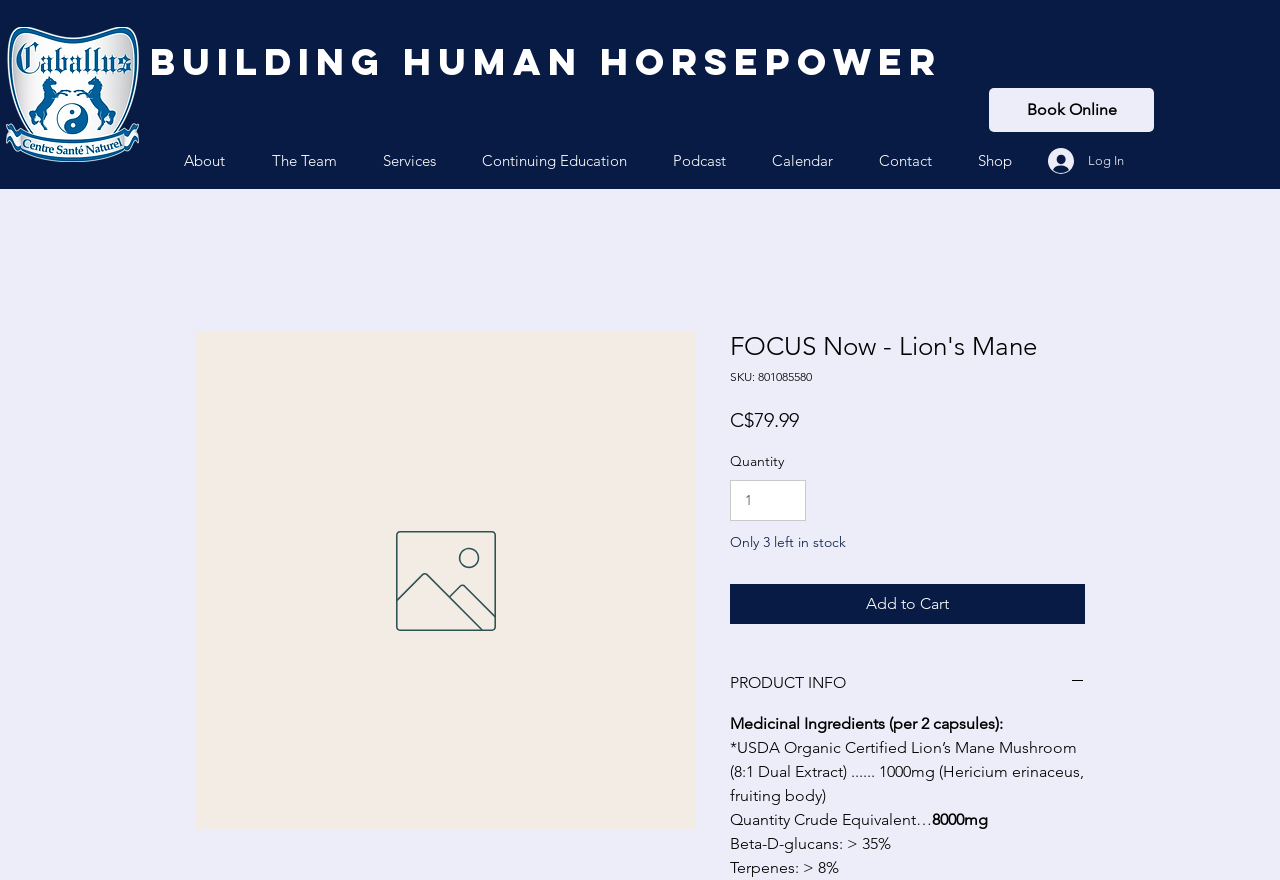Please determine the bounding box coordinates for the element that should be clicked to follow these instructions: "Add to cart".

[0.57, 0.664, 0.848, 0.709]